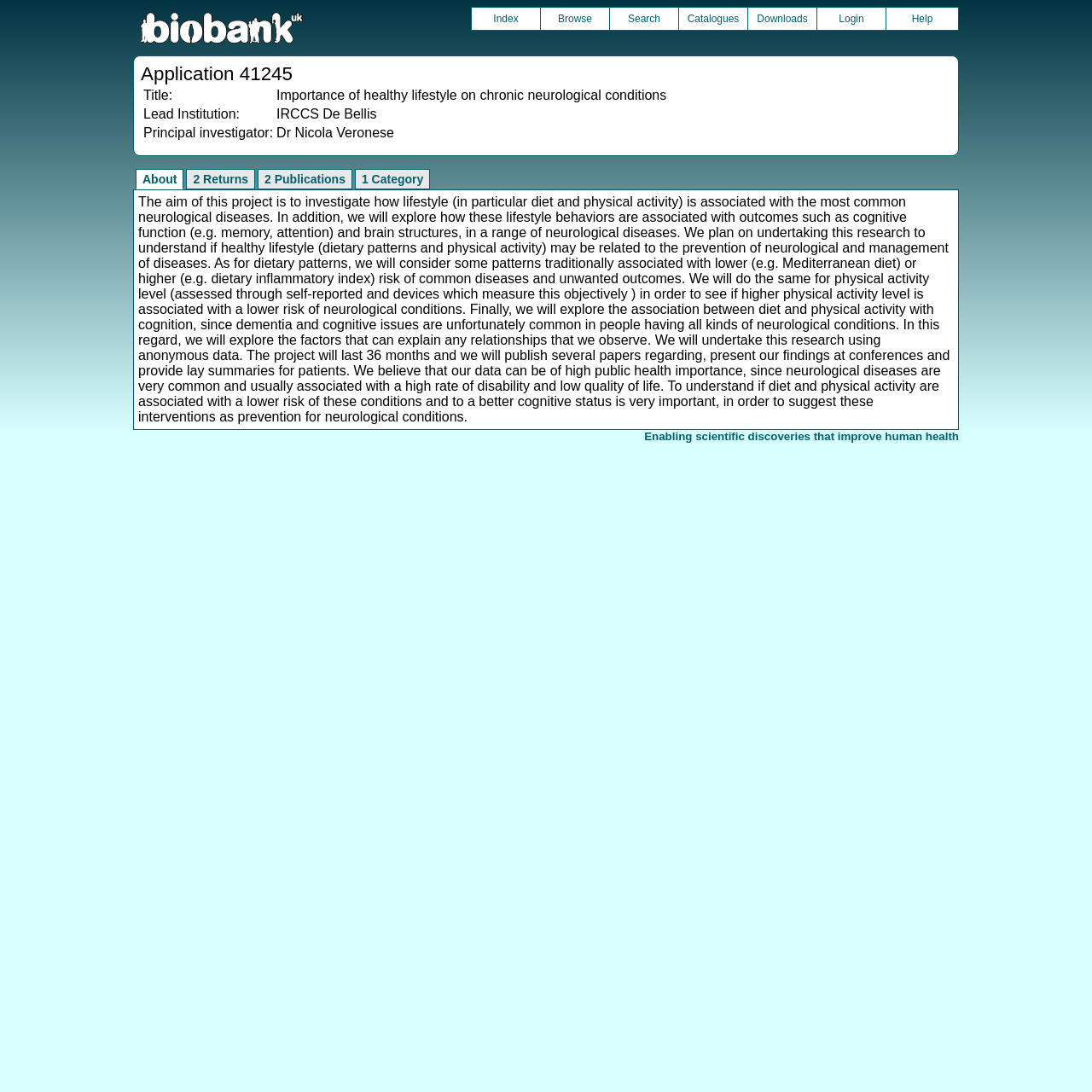Please locate the clickable area by providing the bounding box coordinates to follow this instruction: "Click on the 'Project Banner' link".

[0.122, 0.03, 0.278, 0.044]